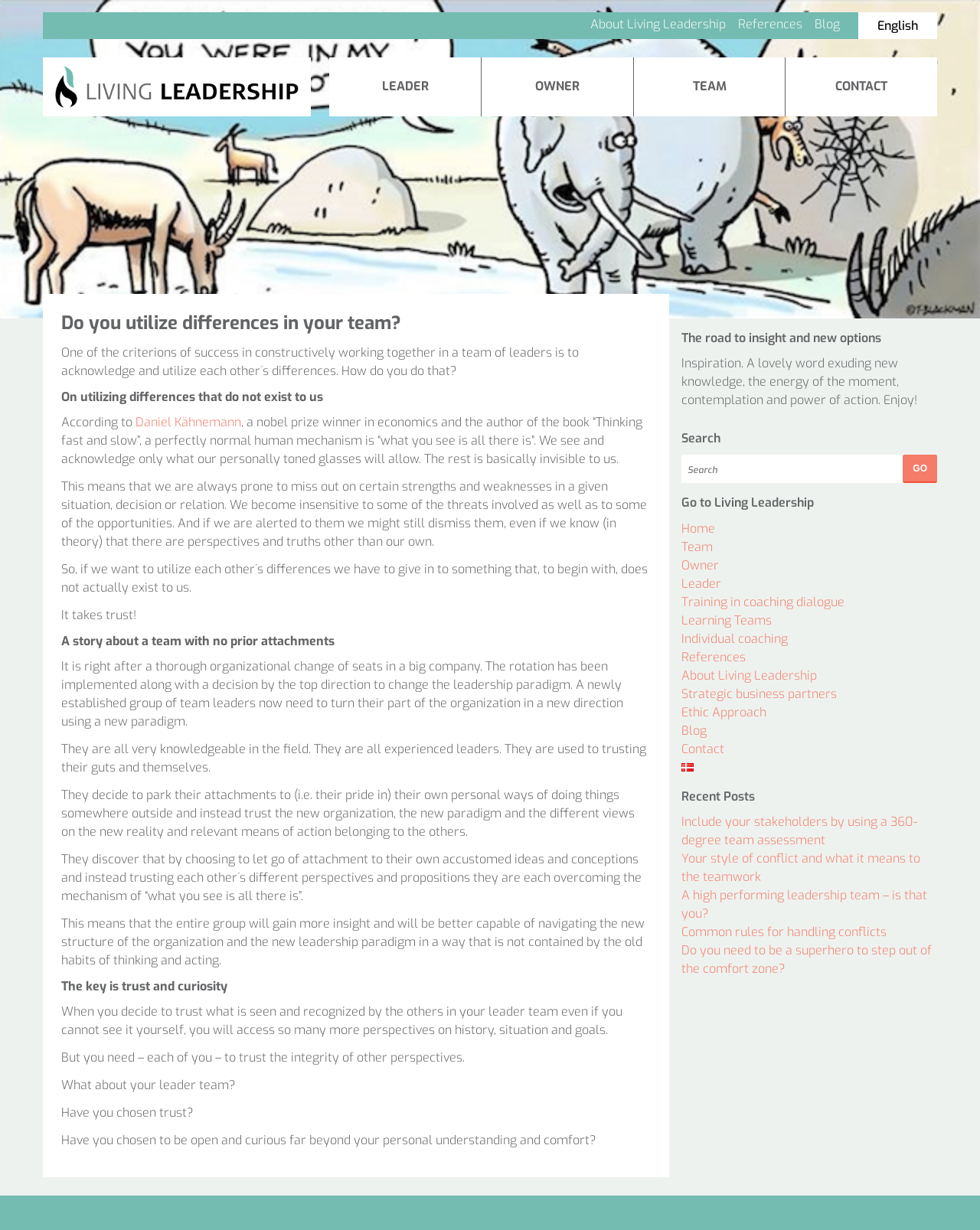Please identify the bounding box coordinates of the element I need to click to follow this instruction: "Read the 'Recent Posts'".

[0.695, 0.641, 0.956, 0.653]